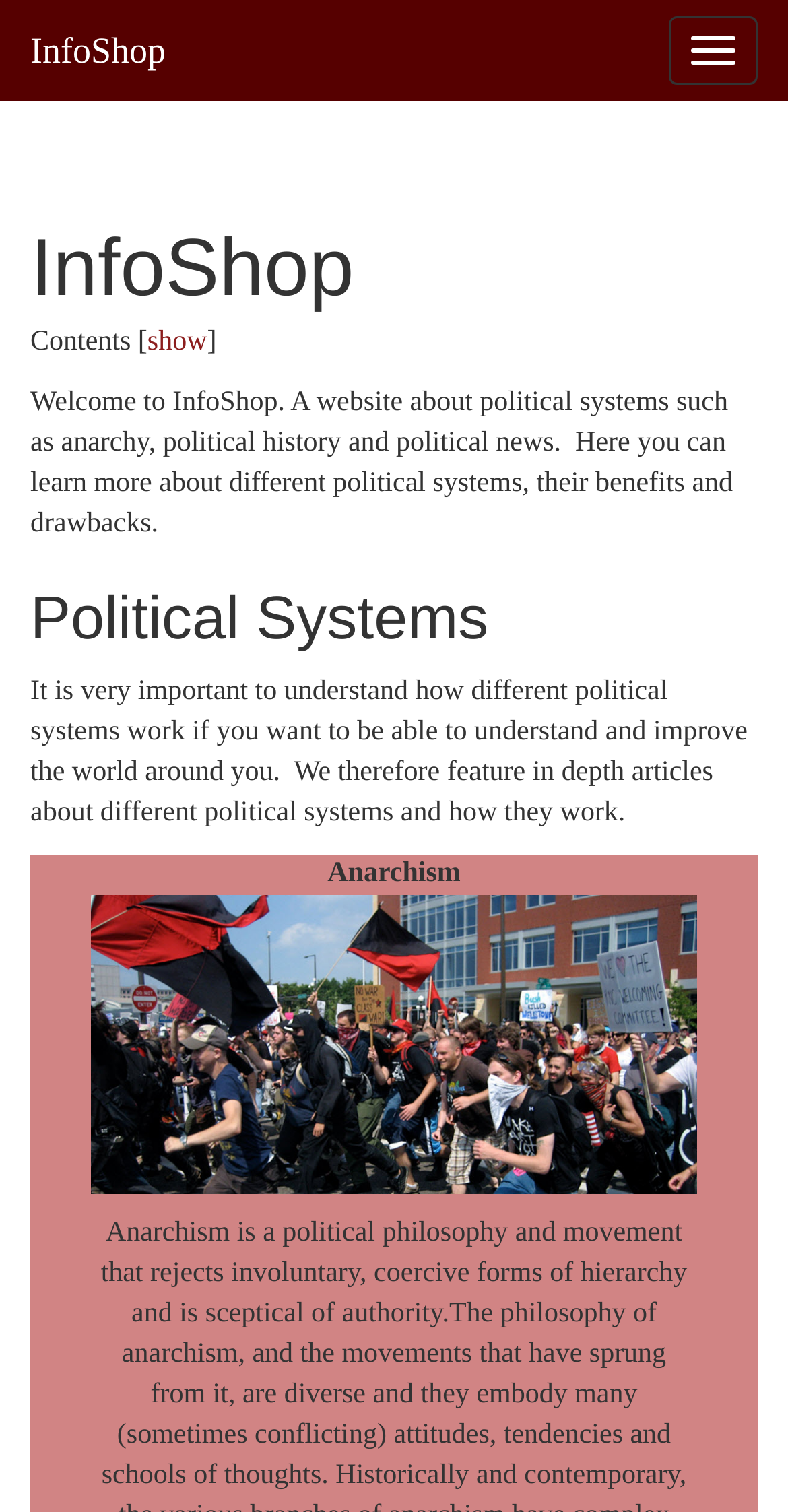Using the details in the image, give a detailed response to the question below:
What type of political system is mentioned with an image?

The image with the description 'Anarchy' is located near the text 'Anarchism', which suggests that the image is related to the political system of anarchism.